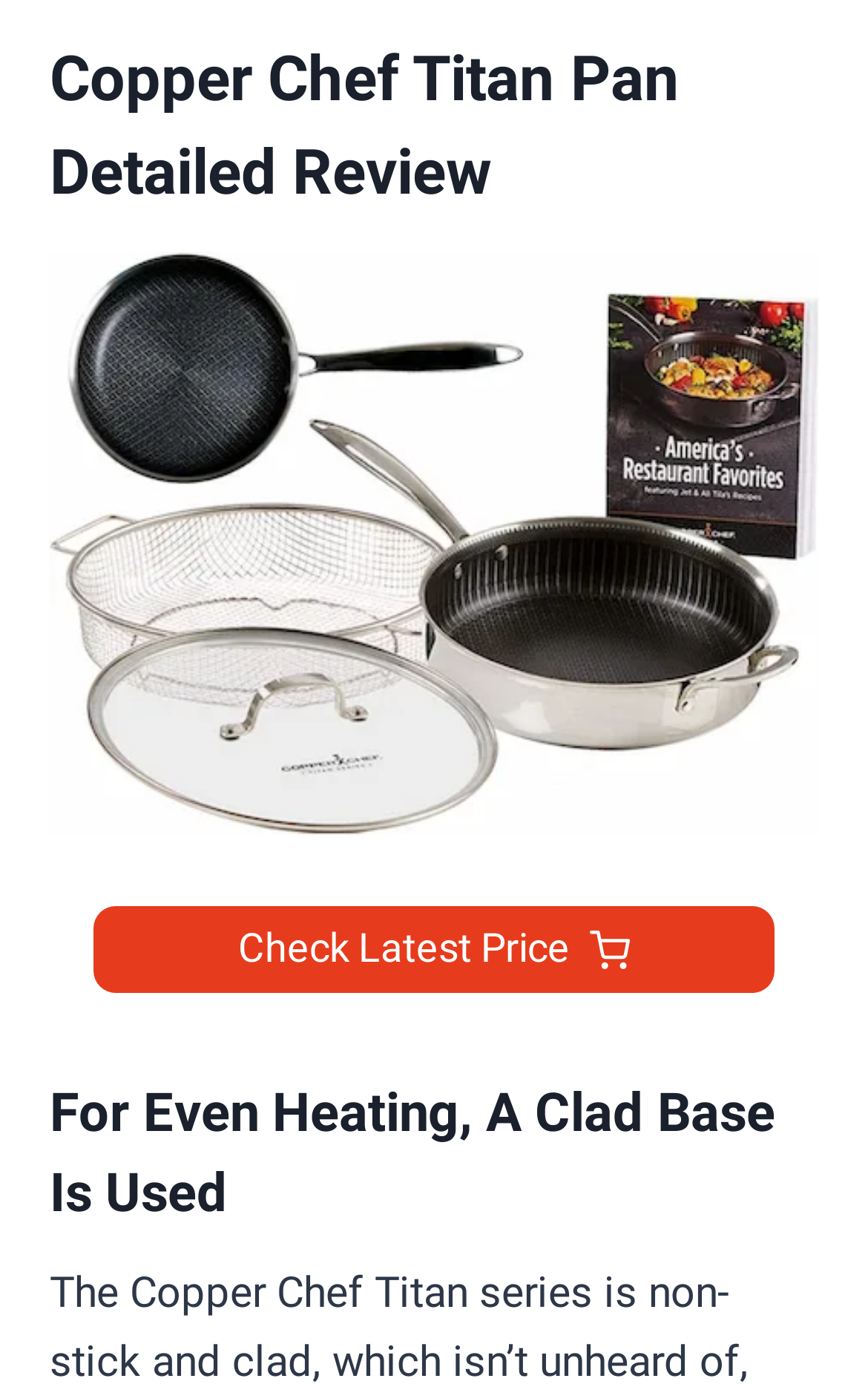Please analyze the image and give a detailed answer to the question:
What is the purpose of the diamonds in the pan's construction?

The link 'Heating Capacity: Diamonds Are Mostly Used As A Marketing Tool' suggests that the diamonds in the pan's construction are primarily used to attract customers rather than serving a functional purpose. This implies that the author is skeptical about the actual benefits of the diamonds in the pan's design.